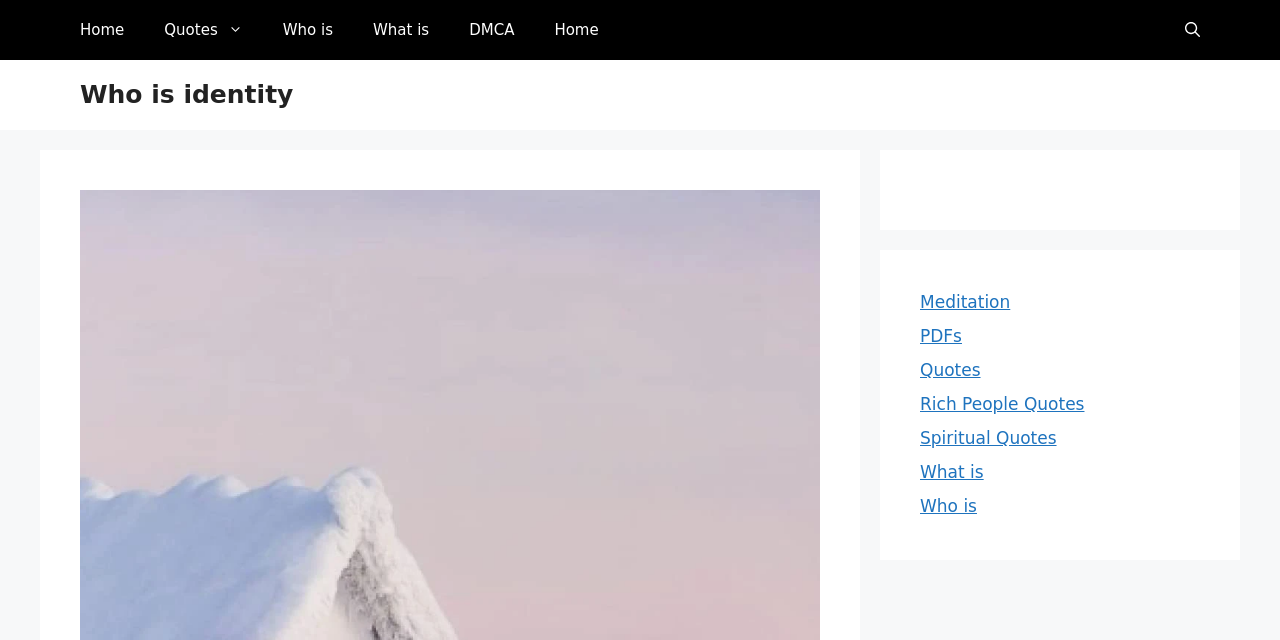Answer briefly with one word or phrase:
What is the last link in the primary navigation?

Home